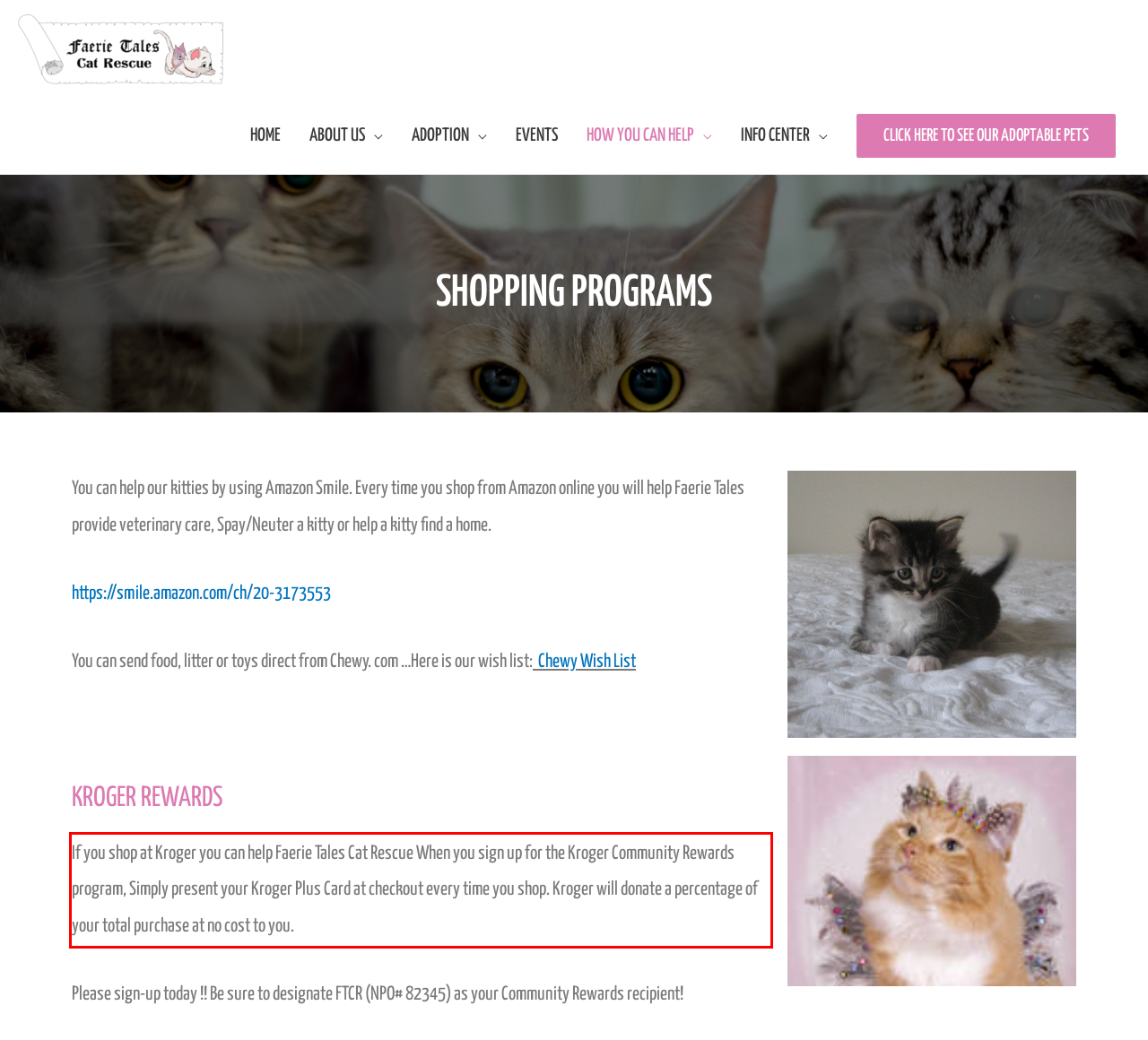Given the screenshot of a webpage, identify the red rectangle bounding box and recognize the text content inside it, generating the extracted text.

If you shop at Kroger you can help Faerie Tales Cat Rescue When you sign up for the Kroger Community Rewards program, Simply present your Kroger Plus Card at checkout every time you shop. Kroger will donate a percentage of your total purchase at no cost to you.